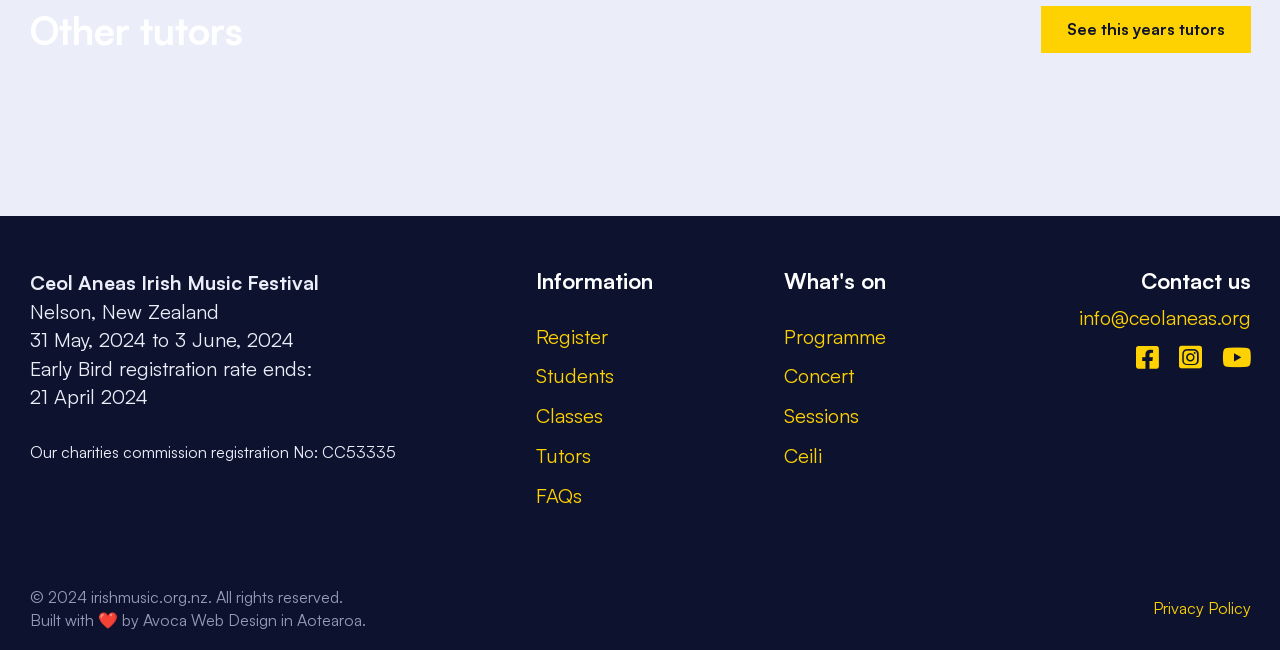Identify the bounding box coordinates for the UI element mentioned here: "Privacy Policy". Provide the coordinates as four float values between 0 and 1, i.e., [left, top, right, bottom].

[0.9, 0.919, 0.977, 0.955]